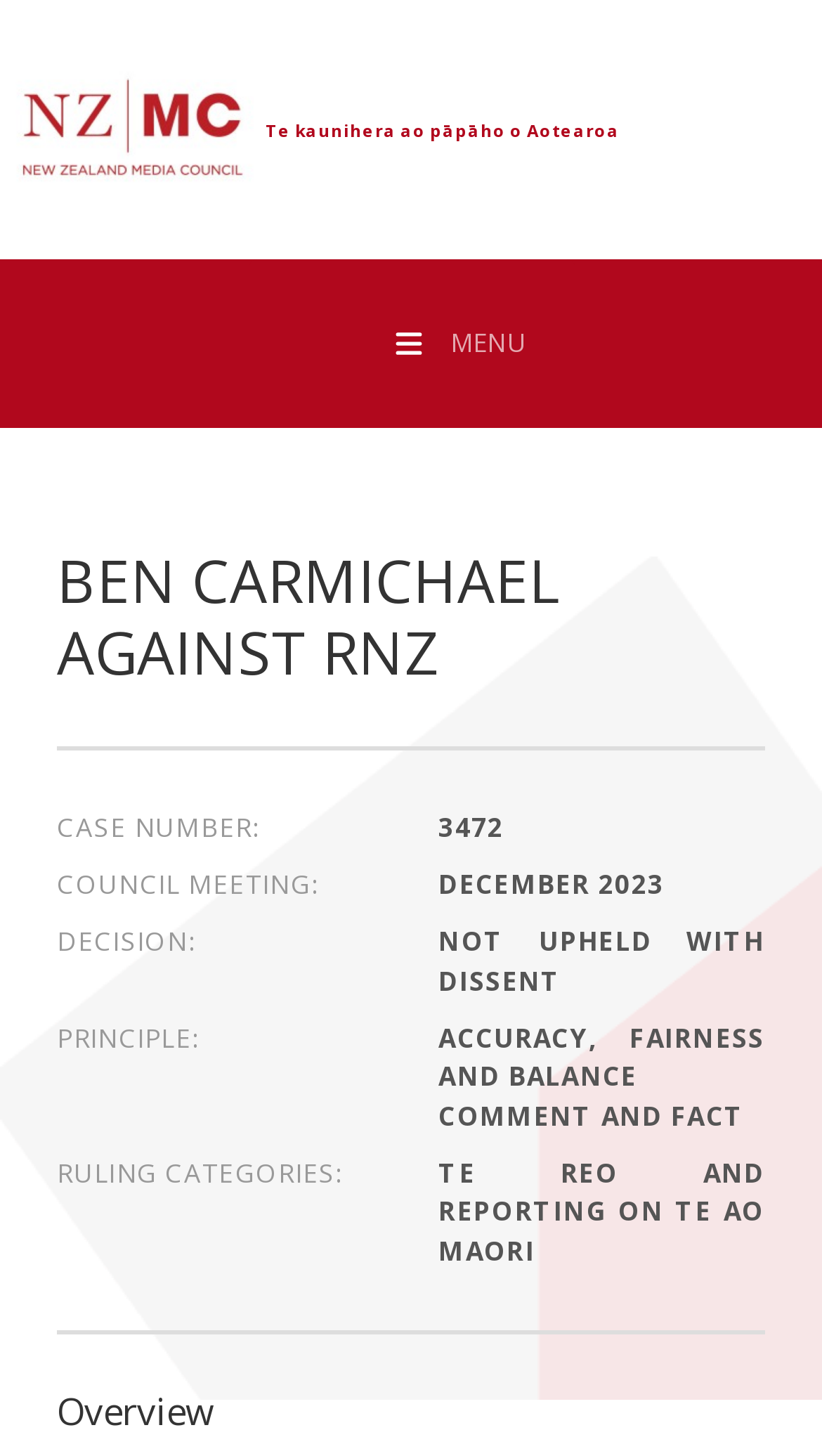What is the council meeting date?
Utilize the information in the image to give a detailed answer to the question.

I found the council meeting date by examining the static text elements on the webpage. I looked for the text 'COUNCIL MEETING:' and found its corresponding value 'DECEMBER 2023'.